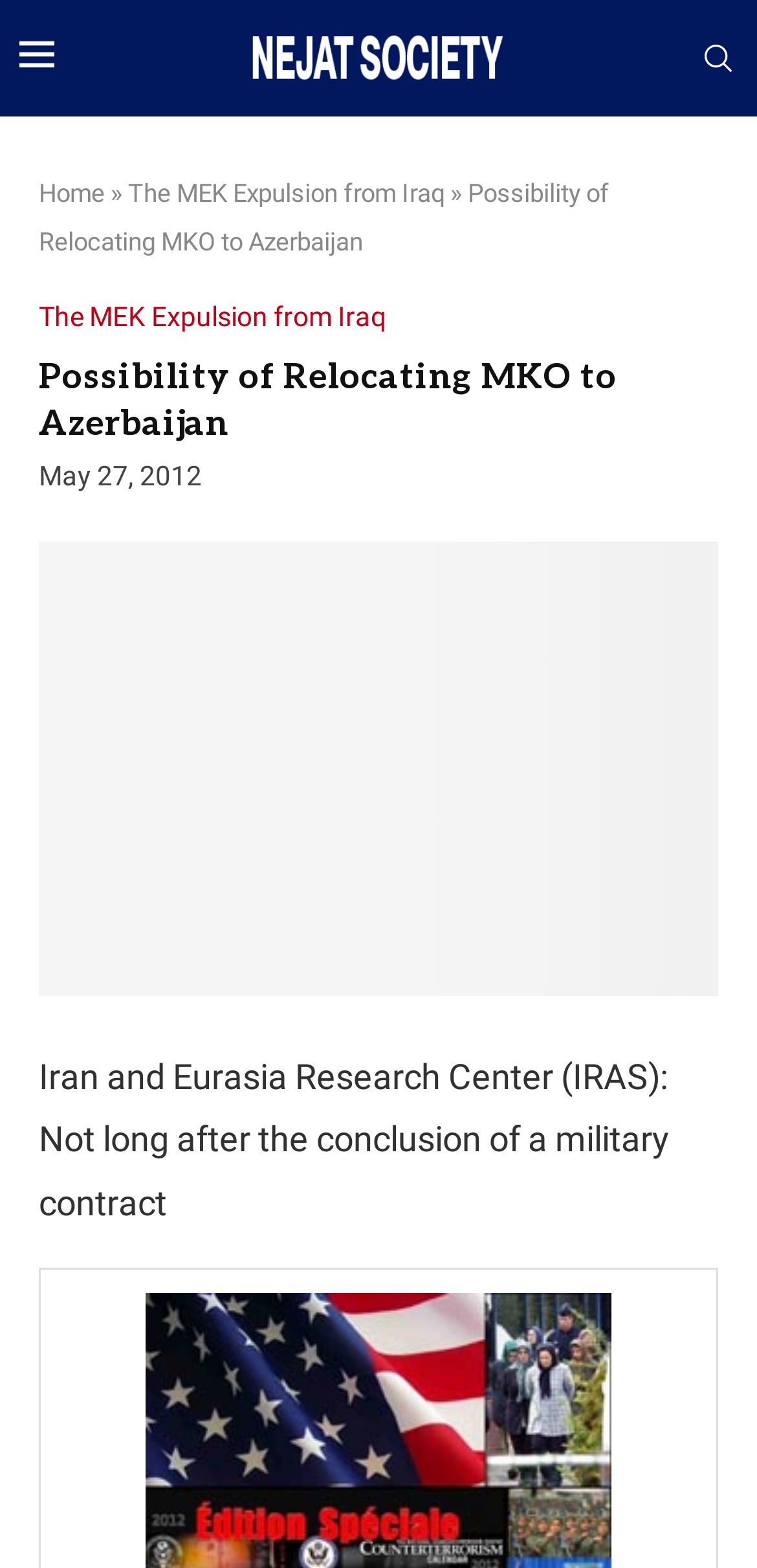Can you find and provide the title of the webpage?

Possibility of Relocating MKO to Azerbaijan